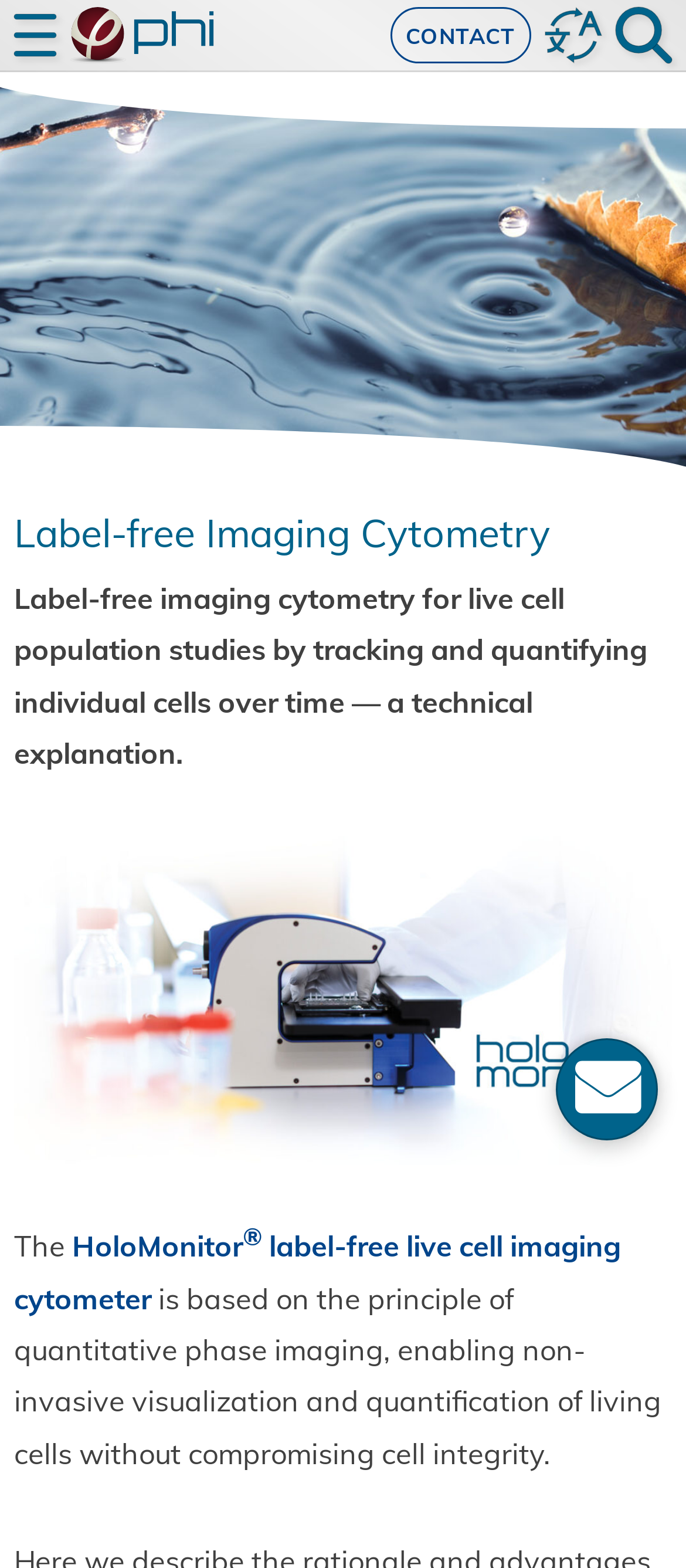Locate the bounding box coordinates of the area to click to fulfill this instruction: "Translate the website to SVENSKA". The bounding box should be presented as four float numbers between 0 and 1, in the order [left, top, right, bottom].

[0.09, 0.157, 0.248, 0.185]